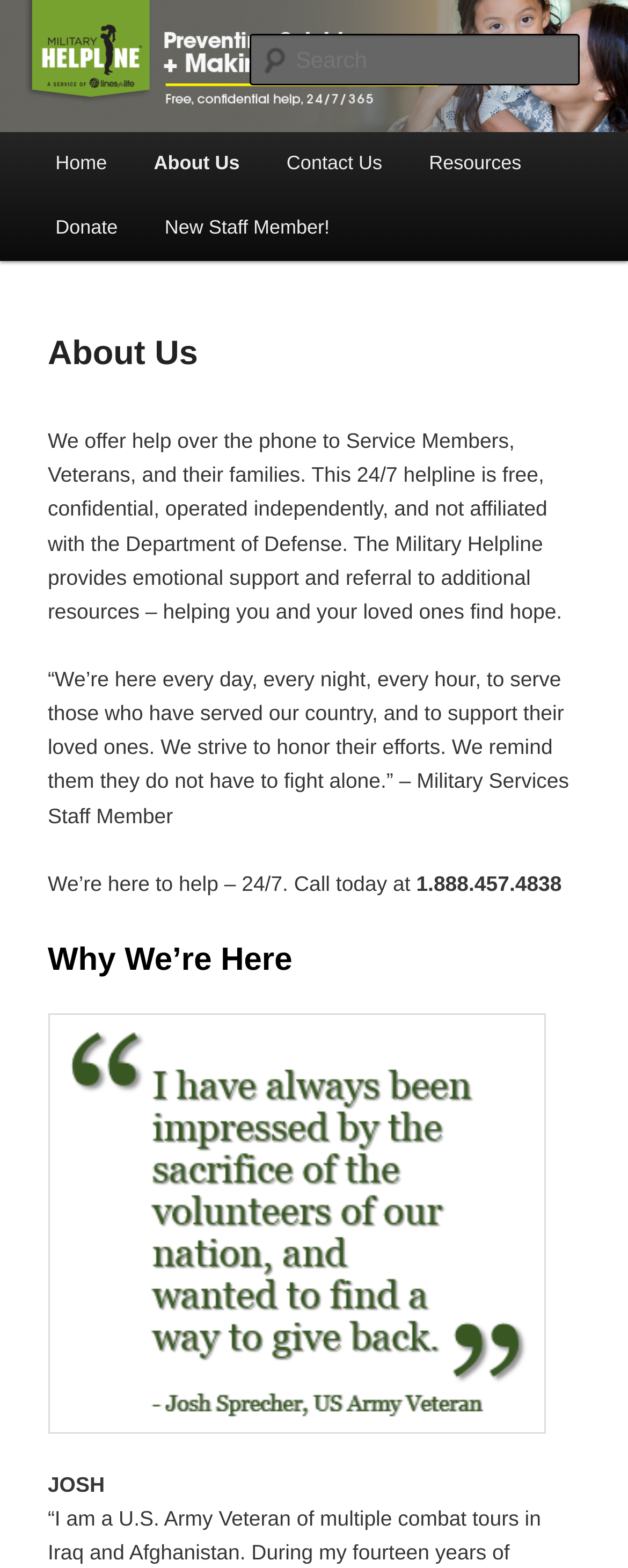Locate the bounding box coordinates of the clickable region to complete the following instruction: "Search for something."

[0.396, 0.022, 0.924, 0.055]